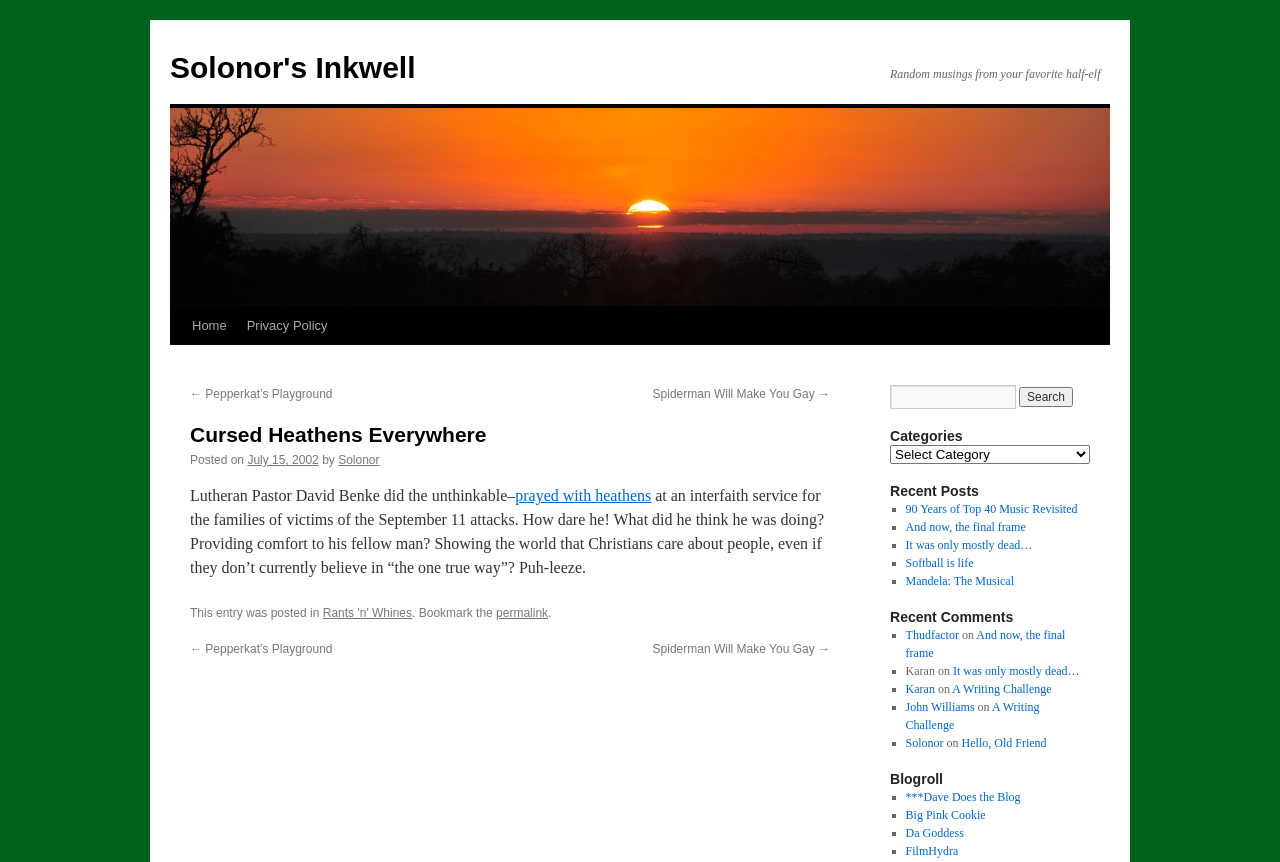Pinpoint the bounding box coordinates for the area that should be clicked to perform the following instruction: "Click the 'Home' link".

[0.142, 0.356, 0.185, 0.4]